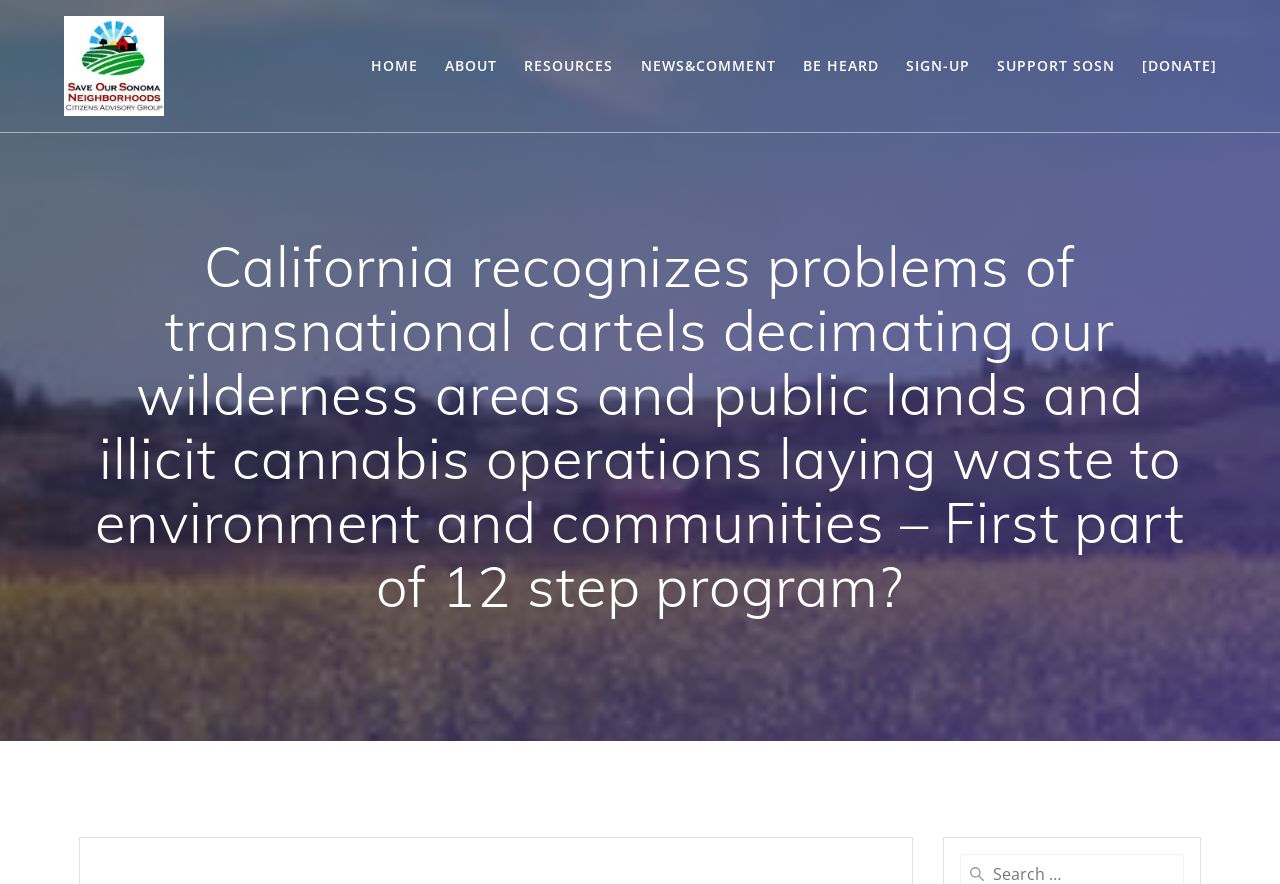Please locate the bounding box coordinates of the element that should be clicked to complete the given instruction: "sign up for SOSN".

[0.708, 0.062, 0.758, 0.087]